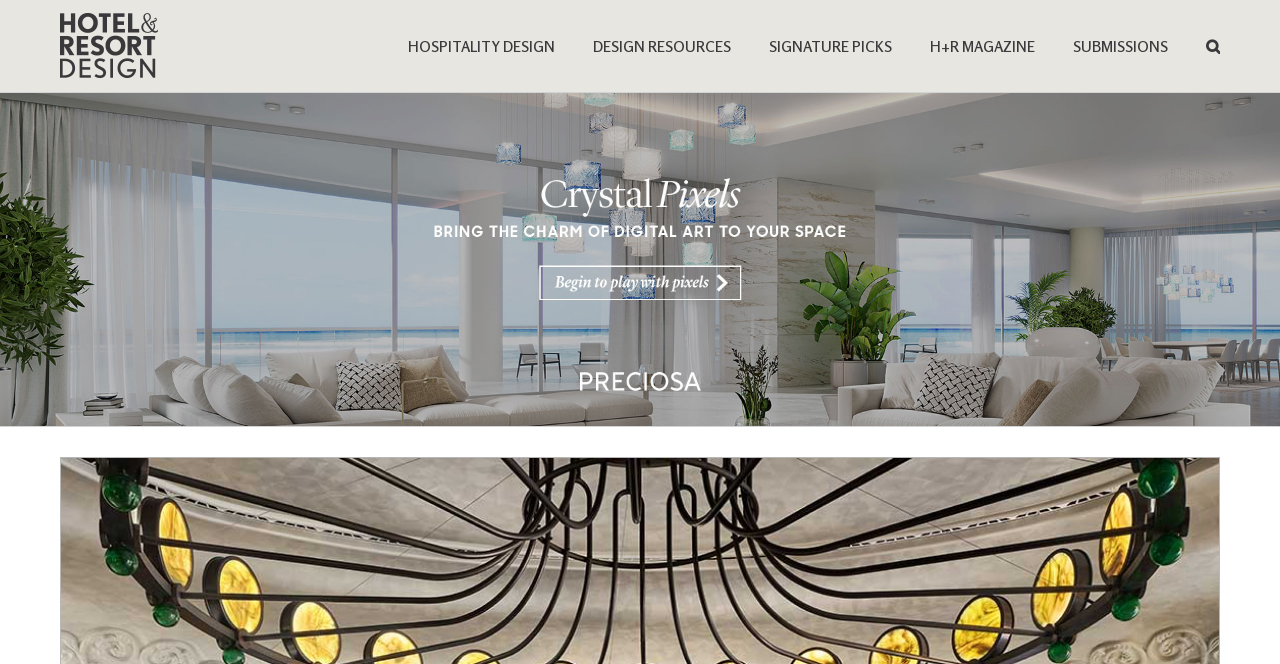How many navigation elements are there?
Provide a fully detailed and comprehensive answer to the question.

There is only one navigation element, which is the main menu located at the top of the webpage, with a bounding box of [0.319, 0.0, 0.953, 0.139].